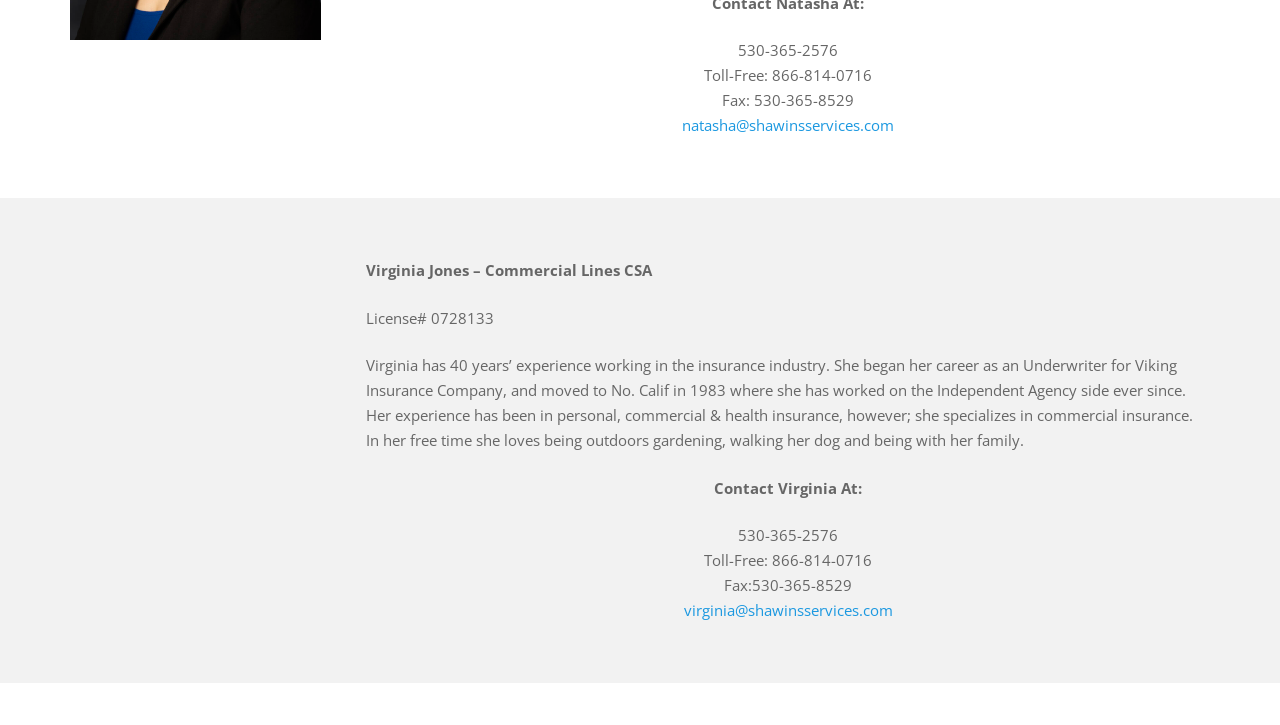Extract the bounding box for the UI element that matches this description: "virginia@shawinsservices.com".

[0.534, 0.828, 0.697, 0.856]